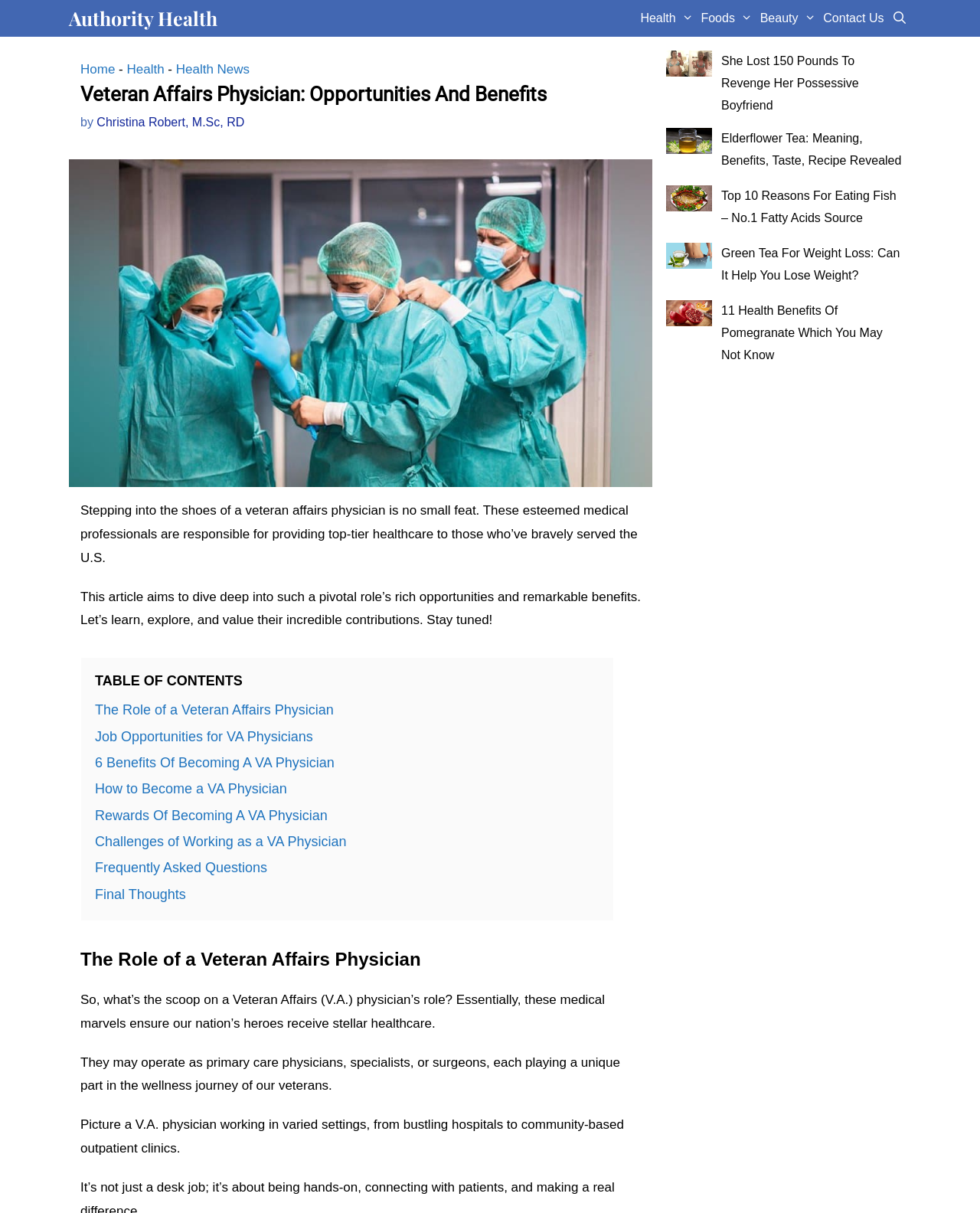Locate the bounding box coordinates of the clickable area to execute the instruction: "Learn about '6 Benefits Of Becoming A VA Physician'". Provide the coordinates as four float numbers between 0 and 1, represented as [left, top, right, bottom].

[0.097, 0.622, 0.341, 0.635]